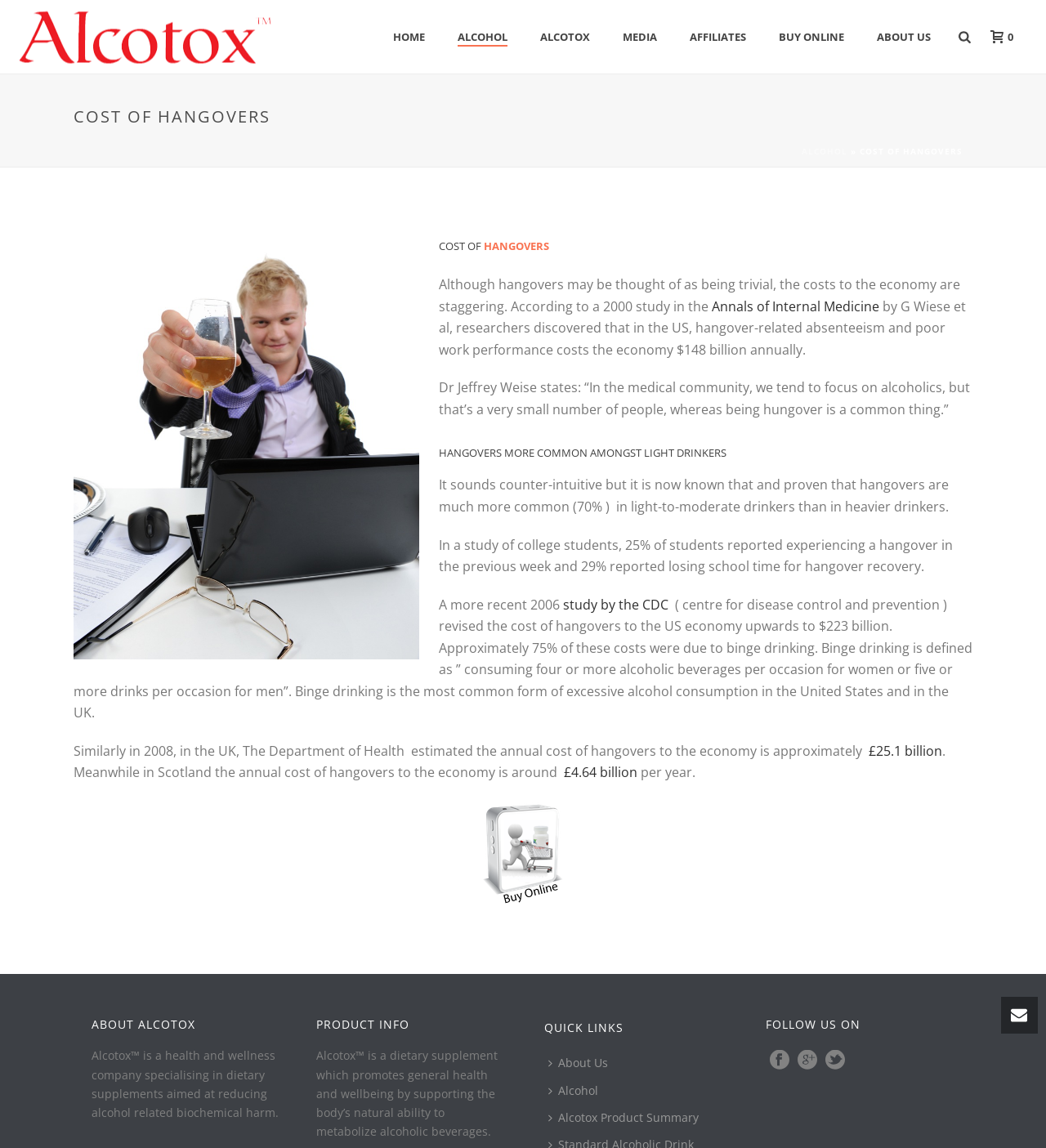Summarize the webpage comprehensively, mentioning all visible components.

The webpage is about the cost of hangovers to the economy. At the top, there is a navigation menu with links to "HOME", "ALCOHOL", "ALCOTOX", "MEDIA", "AFFILIATES", "BUY ONLINE", and "ABOUT US". To the right of the navigation menu, there is a small image and a link with the text "0".

Below the navigation menu, there is a large heading that reads "COST OF HANGOVERS". Next to the heading, there is an image with the text "The cost of hangovers". Below the image, there is a paragraph of text that discusses the cost of hangovers to the economy, citing a study from the Annals of Internal Medicine.

The webpage then presents several sections of text, each with its own heading. The first section discusses how hangovers are more common among light drinkers, citing a study of college students. The second section discusses the cost of hangovers to the US economy, citing a study by the CDC. The third section discusses the cost of hangovers to the UK economy, citing a study by the Department of Health.

Below these sections, there is a call-to-action button that reads "Buy Alcotox Online", accompanied by an image. Below the button, there is a section that provides information about Alcotox, a dietary supplement aimed at reducing alcohol-related biochemical harm.

To the right of the Alcotox section, there are several links to "About Us", "Alcohol", and "Alcotox Product Summary", each accompanied by a small image. Below these links, there is a section that invites users to follow the company on social media platforms such as Facebook, Google+, and Twitter.

At the very bottom of the webpage, there is a small image and a link with no text.